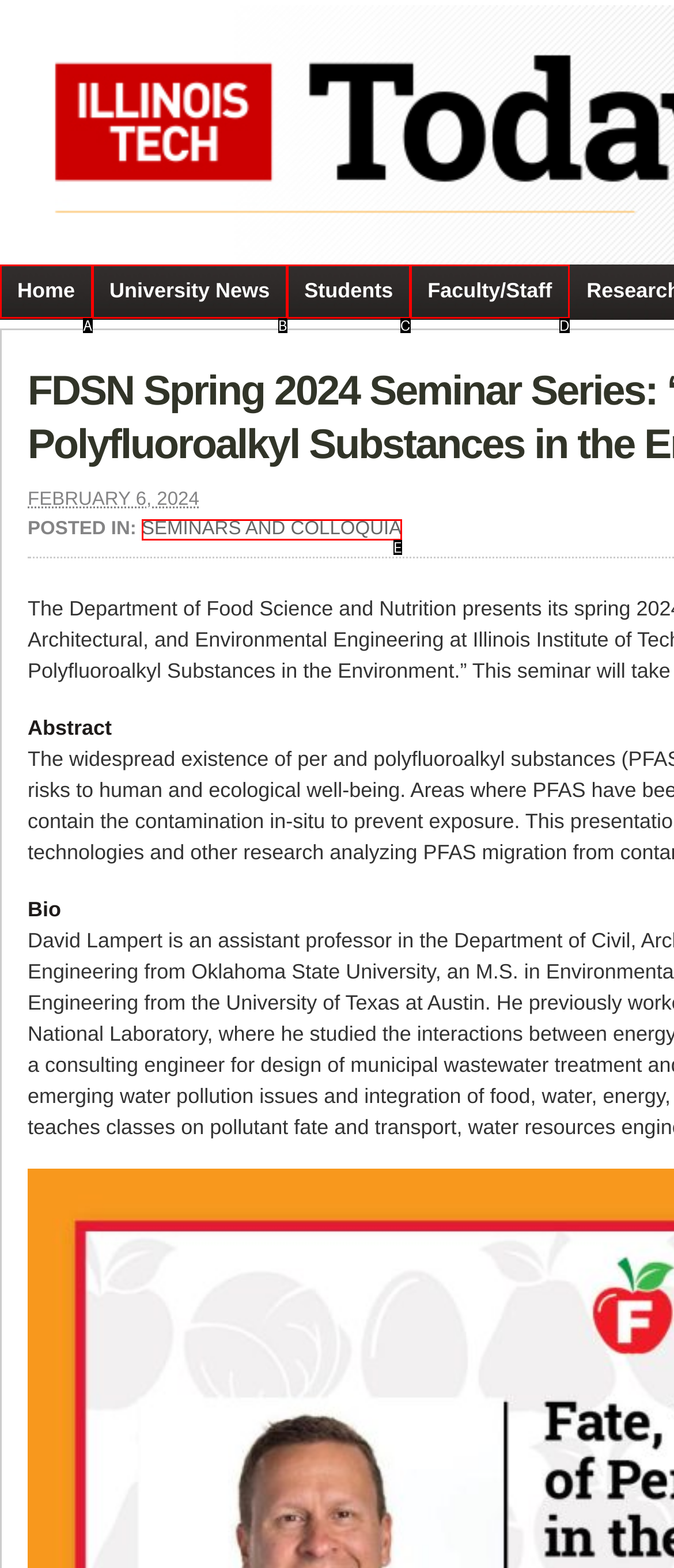Tell me which one HTML element best matches the description: Home
Answer with the option's letter from the given choices directly.

A